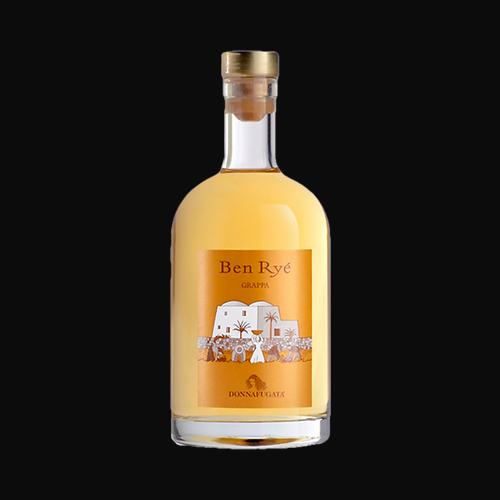Offer an in-depth caption of the image, mentioning all notable aspects.

The image showcases a beautifully designed bottle of **Donnafugata Grappa Ben Ryé**, known for its distinctive antique gold hue. The elegant bottle features a simple yet striking label, prominently displaying the name "Ben Ryé" in bold lettering, along with the word "Grappa" beneath it. The background of the label is adorned with artistic depictions of a traditional Sicilian landscape, including a white building surrounded by palm trees, capturing the essence of the island's rich heritage. This premium grappa is crafted from Zibibbo pomace and is characterized by its smooth flavor profile, making it an exquisite choice for enthusiasts of fine spirits.